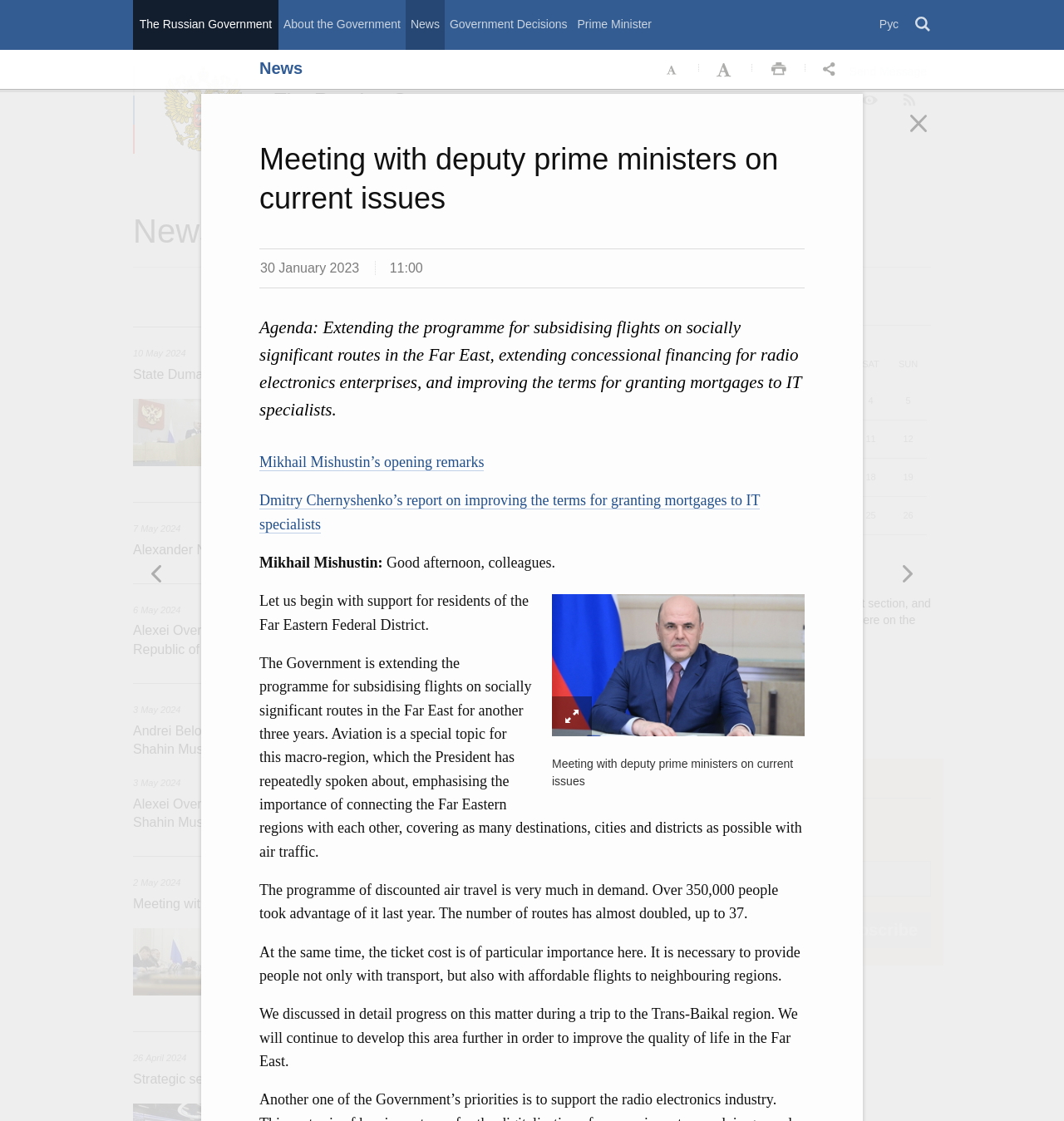Please specify the bounding box coordinates of the element that should be clicked to execute the given instruction: 'Click on the 'Melania Trump Tag Heuer Copies Highest Quality' link'. Ensure the coordinates are four float numbers between 0 and 1, expressed as [left, top, right, bottom].

None